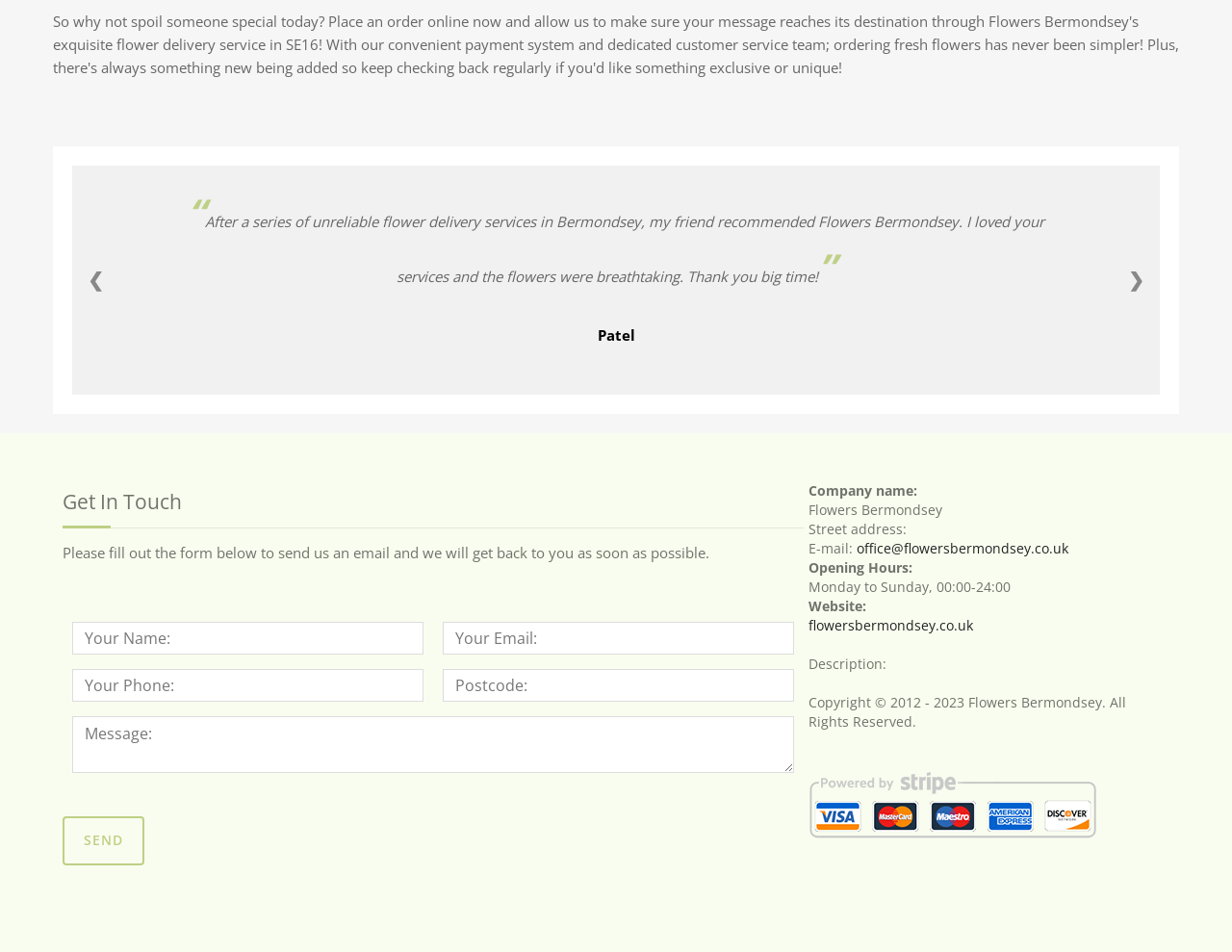Give the bounding box coordinates for this UI element: "Steven Feuerstein, PLSQL expert". The coordinates should be four float numbers between 0 and 1, arranged as [left, top, right, bottom].

None